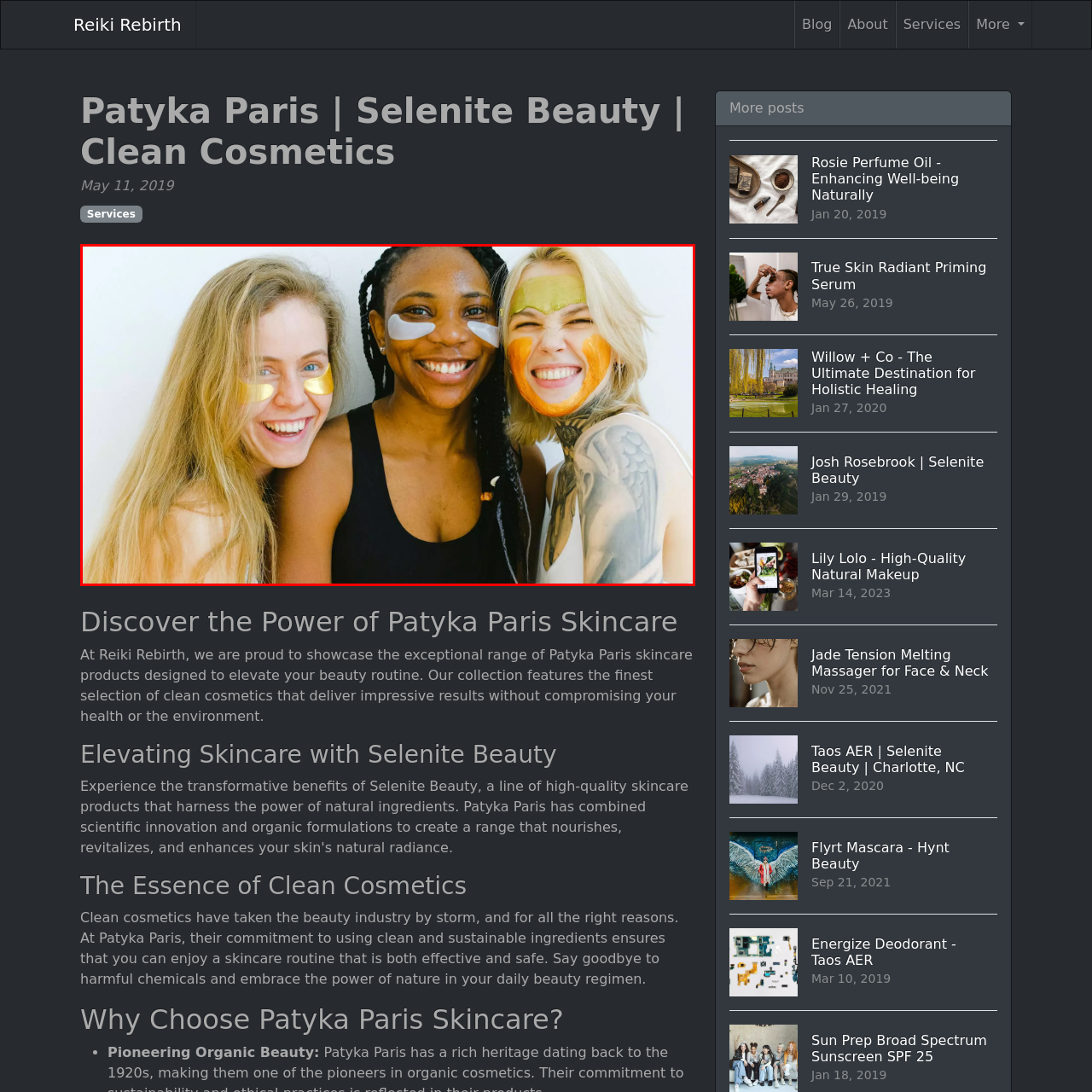Examine the red-bounded region in the image and describe it in detail.

In a vibrant and joyful moment captured, three women are seen beaming with happiness as they embrace a skincare routine together. Each woman applies facial treatments: the first, on the left, shows a bright smile alongside golden under-eye patches; the central figure, radiating confidence, wears a charcoal face mask; and the third, on the right, showcases a playful orange treatment that complements her blonde hair. Their diverse beauty shines through as they stand close, reflecting joy and camaraderie in their self-care ritual. This image embodies the essence of clean cosmetics and the importance of shared experiences in beauty routines.